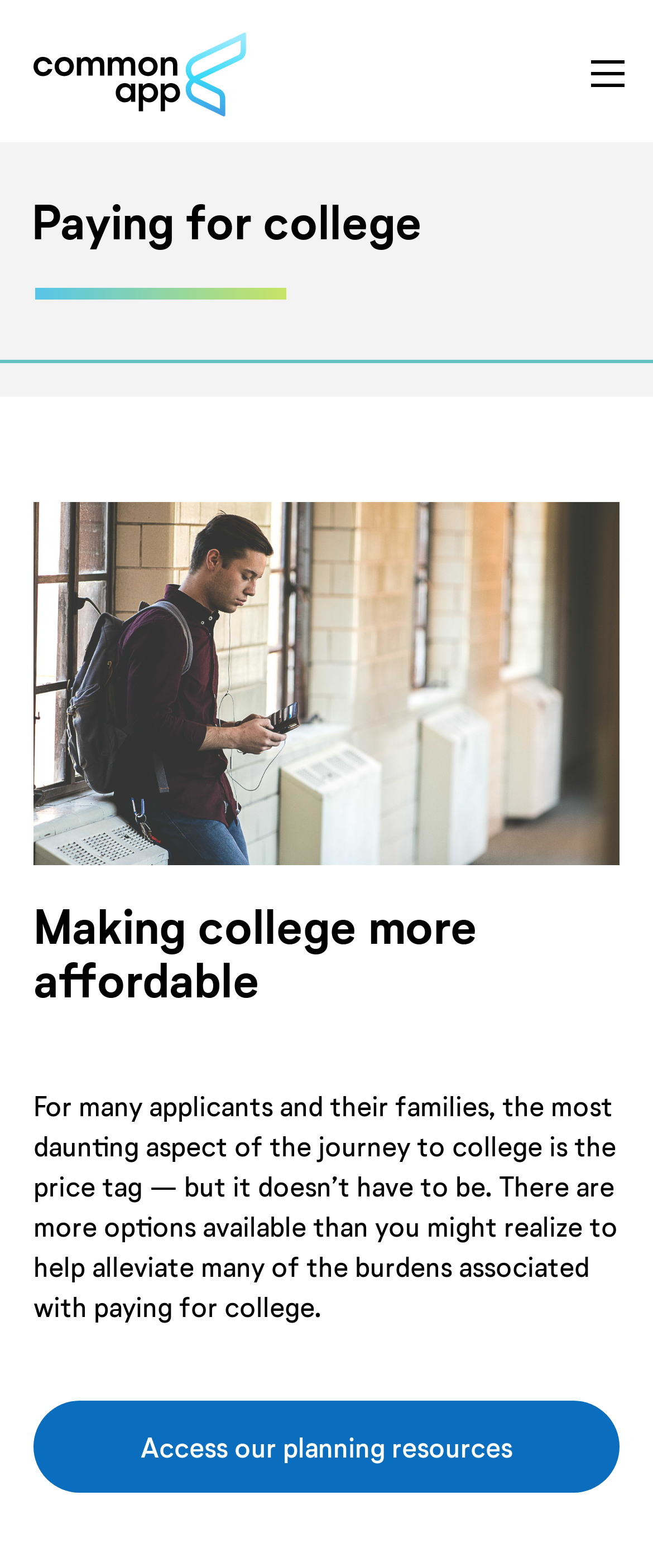Find the bounding box coordinates corresponding to the UI element with the description: "aria-label="Toggle menu"". The coordinates should be formatted as [left, top, right, bottom], with values as floats between 0 and 1.

[0.897, 0.03, 0.962, 0.064]